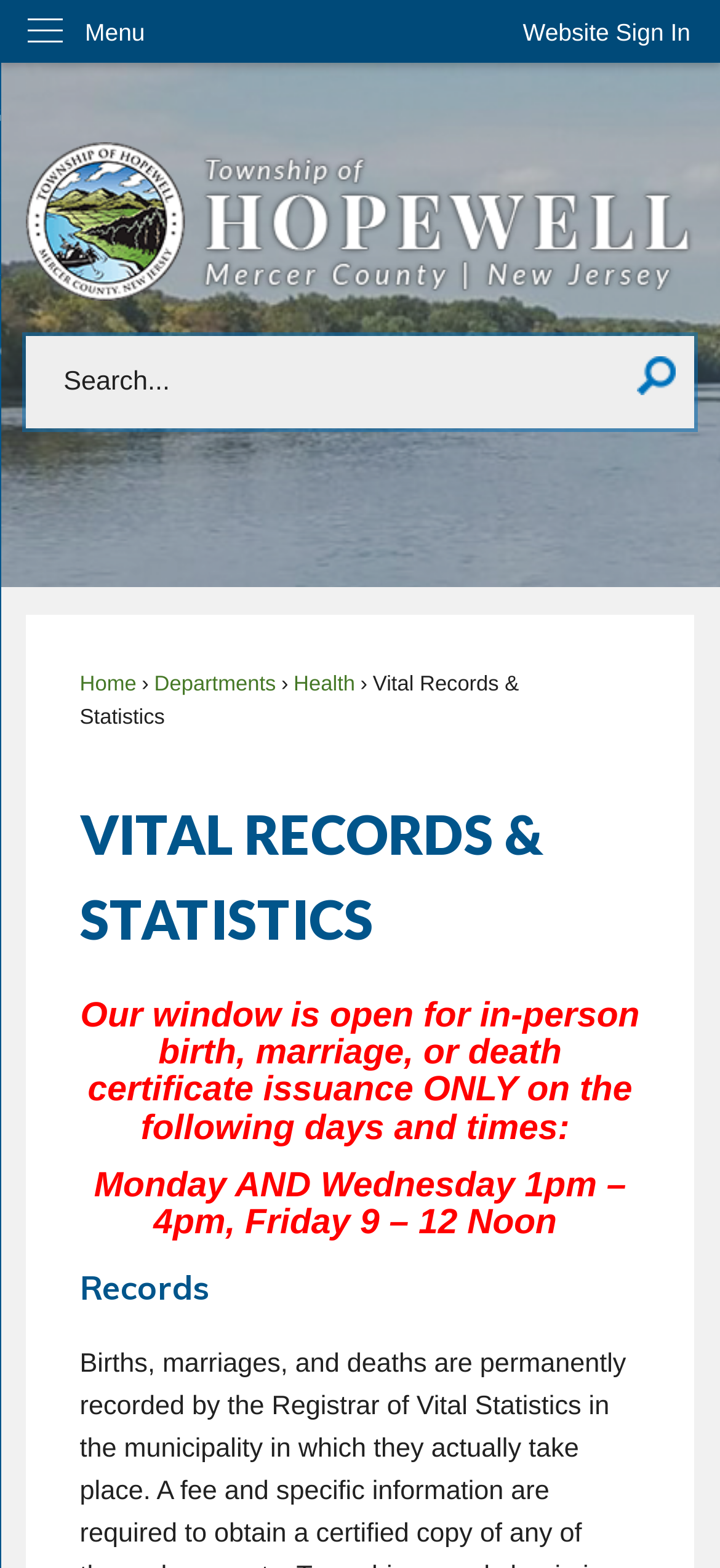With reference to the image, please provide a detailed answer to the following question: What is the name of the department mentioned on this webpage?

I found the answer by looking at the heading 'VITAL RECORDS & STATISTICS' and the section that mentions 'Our window is open for in-person birth, marriage, or death certificate issuance', which suggests that the webpage is about the Vital Records & Statistics department.